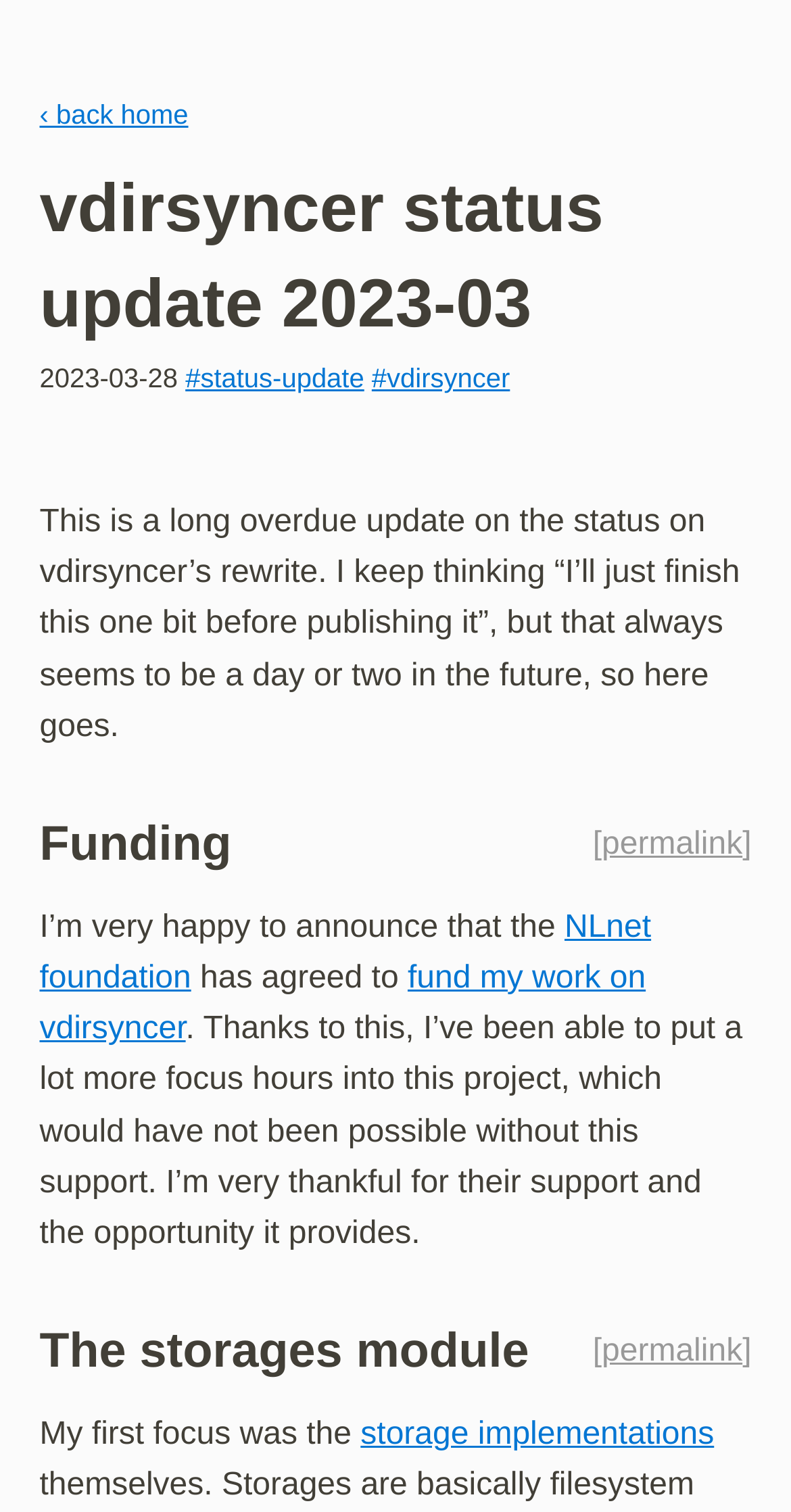Find the UI element described as: "storage implementations" and predict its bounding box coordinates. Ensure the coordinates are four float numbers between 0 and 1, [left, top, right, bottom].

[0.456, 0.938, 0.903, 0.96]